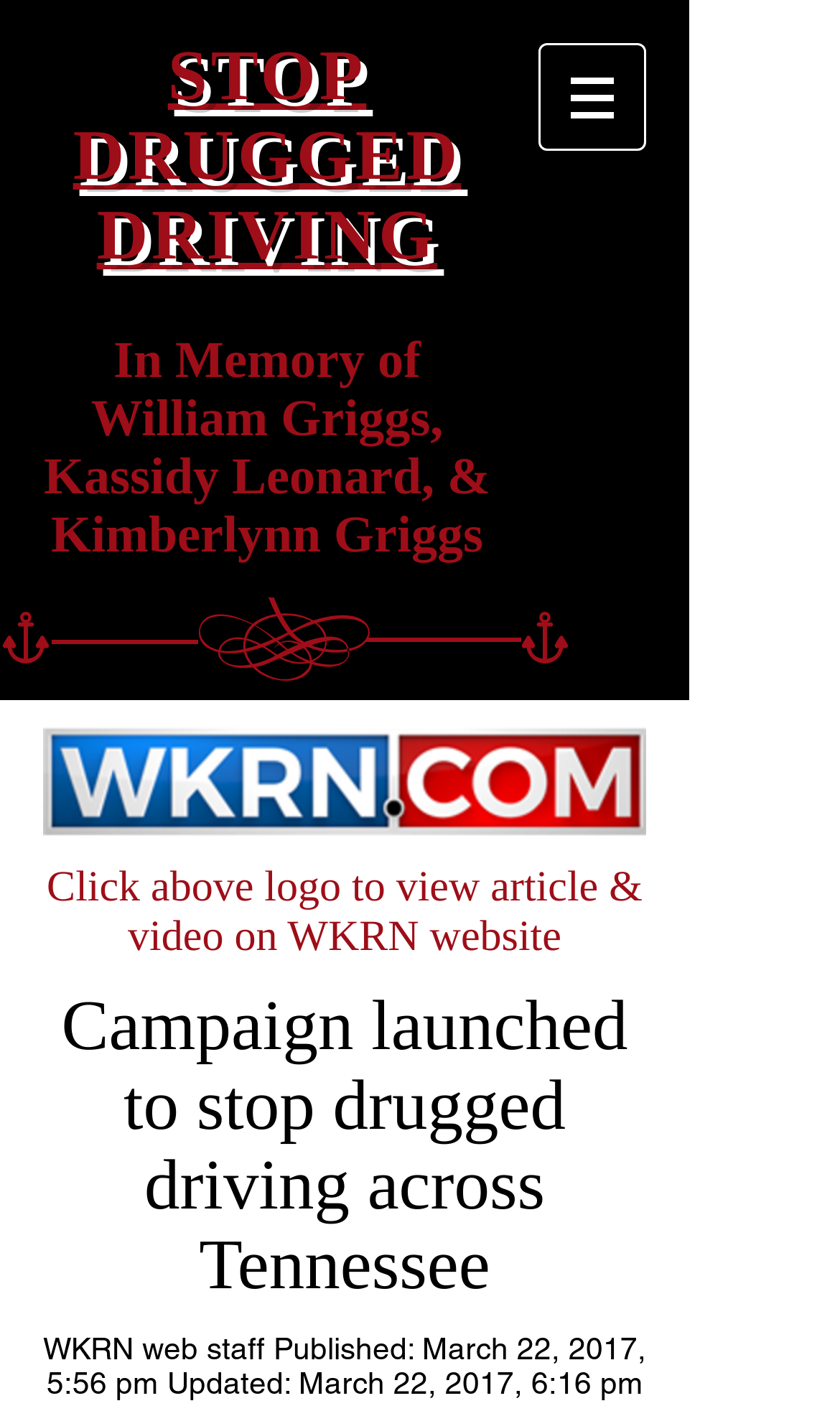How many people are mentioned in memory?
Using the image as a reference, deliver a detailed and thorough answer to the question.

The heading element 'William Griggs, Kassidy Leonard, & Kimberlynn Griggs' mentions three people in memory.